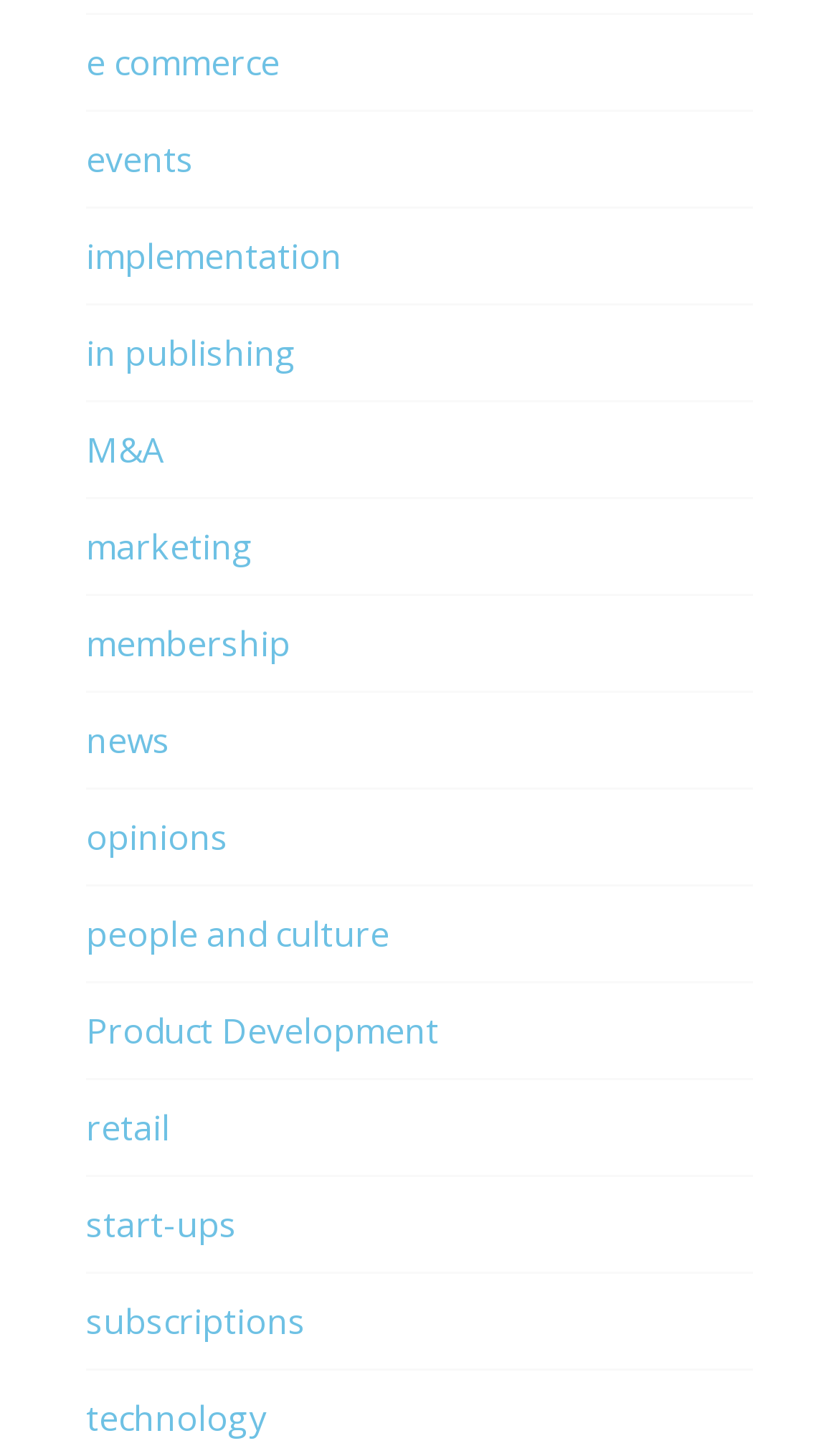Provide the bounding box coordinates of the area you need to click to execute the following instruction: "go to news".

[0.103, 0.493, 0.203, 0.525]